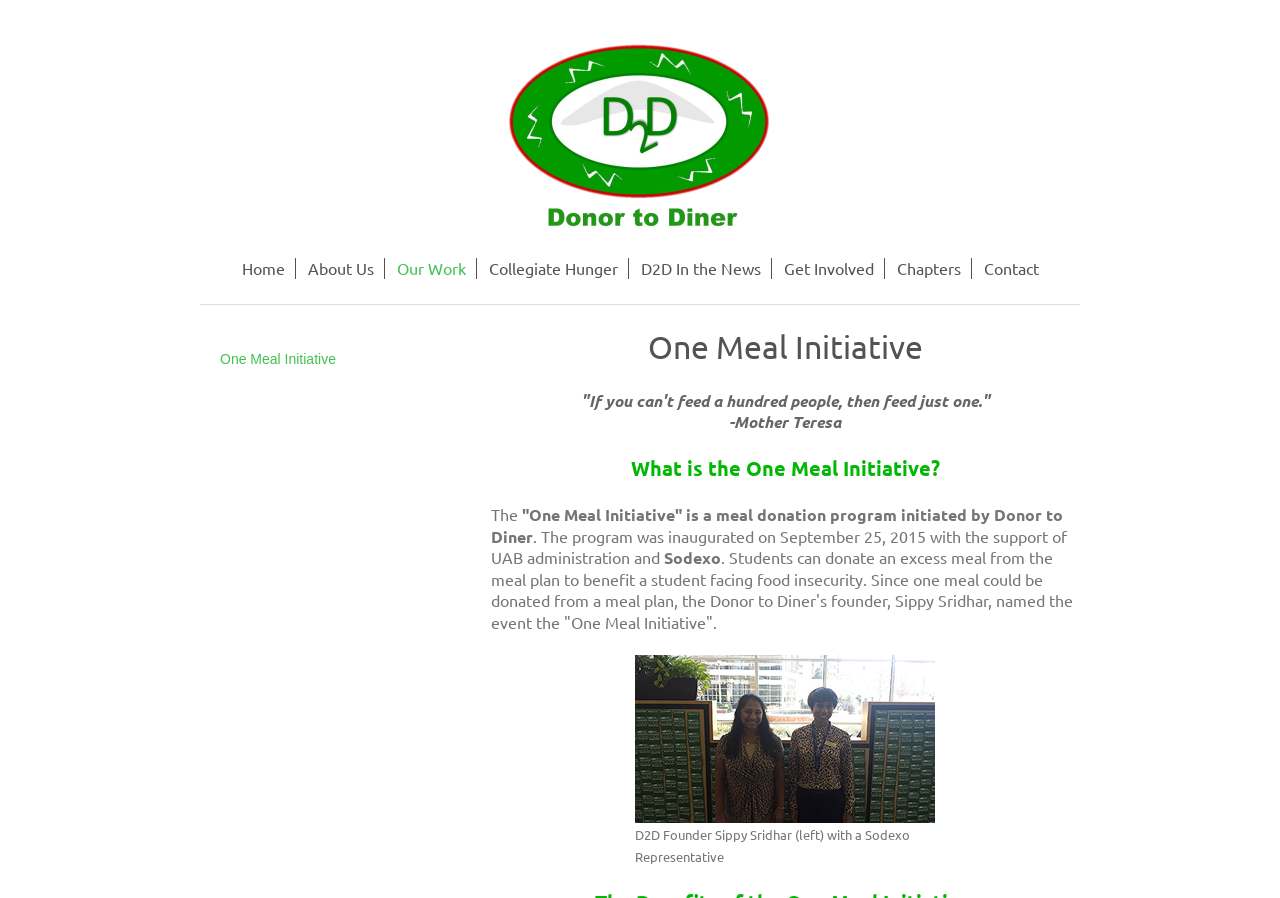Describe all visible elements and their arrangement on the webpage.

The webpage is about the "One Meal Initiative", a meal donation program launched by Donor to Diner at the University of Alabama at Birmingham (UAB) in 2015. 

At the top of the page, there is a logo image of "Donor to Diner" positioned slightly to the right of the center. Below the logo, there is a navigation menu with 8 links: "Home", "About Us", "Our Work", "Collegiate Hunger", "D2D In the News", "Get Involved", "Chapters", and "Contact", arranged horizontally from left to right.

The main content of the page starts with a heading "One Meal Initiative" positioned roughly in the middle of the page. Below the heading, there is a quote from Mother Teresa, "If you can't feed a hundred people, then feed just one." 

Following the quote, there is a section explaining what the One Meal Initiative is. The text describes the program as a meal donation program initiated by Donor to Diner, which was inaugurated on September 25, 2015, with the support of UAB administration and Sodexo. The program allows students to donate an excess meal from their meal plan to benefit a student facing food insecurity.

On the right side of the page, there is an image with a link to "D2D Founder Sippy Sridhar (left) with a Sodexo Representative". Additionally, there is another link to "One Meal Initiative" positioned at the top left of the page.